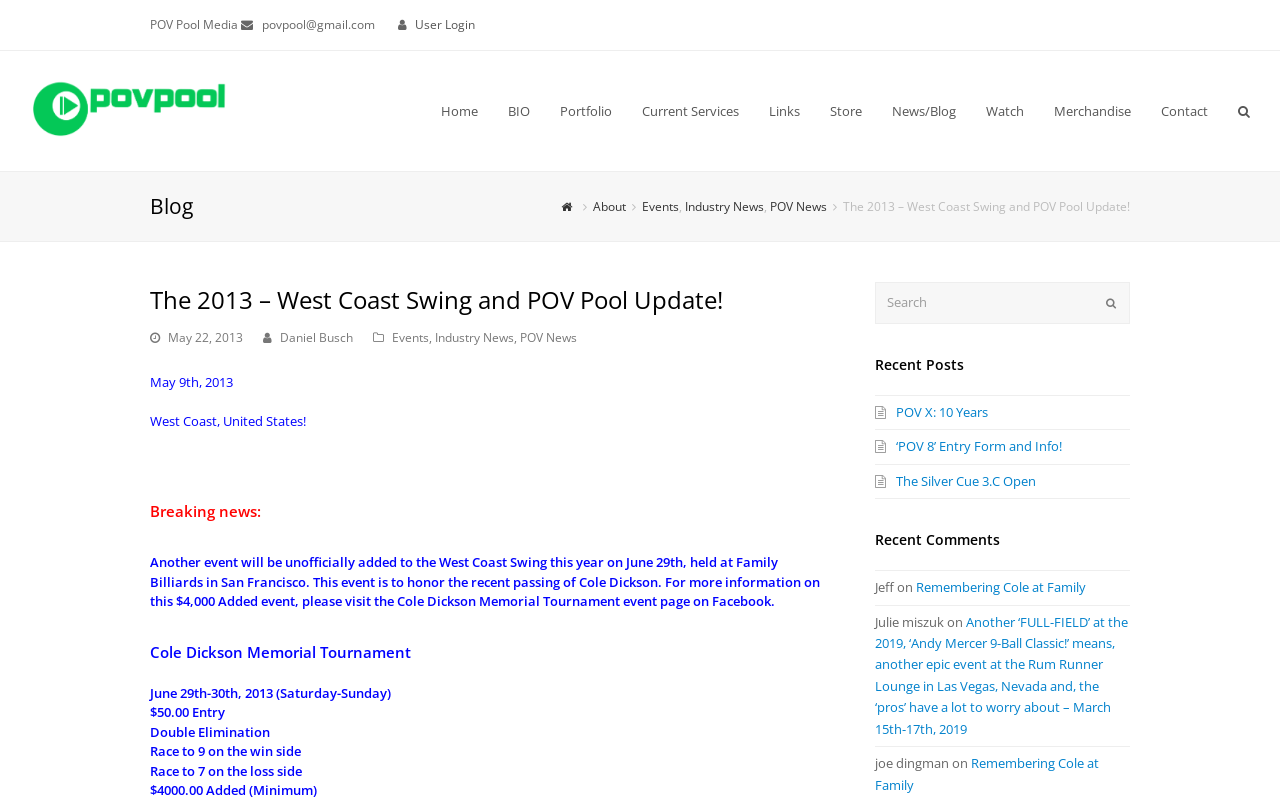Locate the bounding box coordinates of the element to click to perform the following action: 'Read the 'Blog' section'. The coordinates should be given as four float values between 0 and 1, in the form of [left, top, right, bottom].

[0.117, 0.24, 0.151, 0.275]